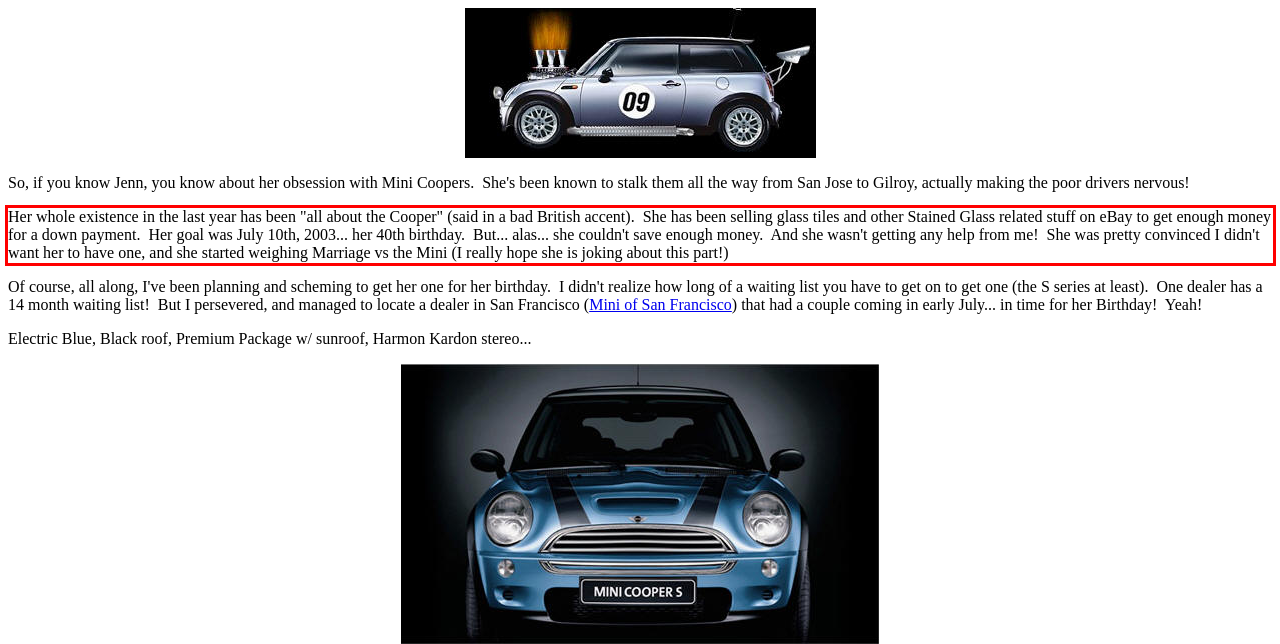Given the screenshot of a webpage, identify the red rectangle bounding box and recognize the text content inside it, generating the extracted text.

Her whole existence in the last year has been "all about the Cooper" (said in a bad British accent). She has been selling glass tiles and other Stained Glass related stuff on eBay to get enough money for a down payment. Her goal was July 10th, 2003... her 40th birthday. But... alas... she couldn't save enough money. And she wasn't getting any help from me! She was pretty convinced I didn't want her to have one, and she started weighing Marriage vs the Mini (I really hope she is joking about this part!)